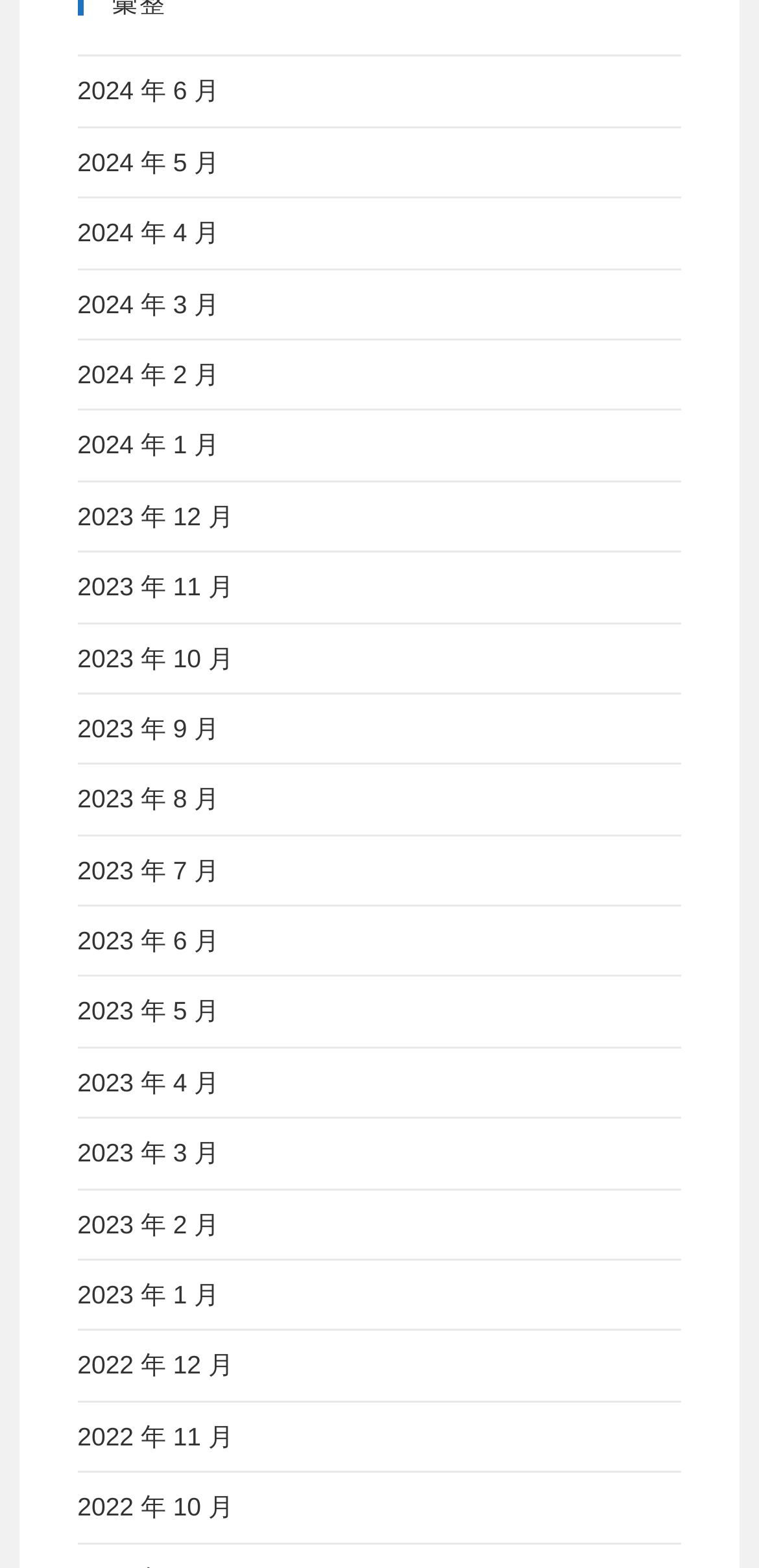Using the provided element description: "2024 年 4 月", identify the bounding box coordinates. The coordinates should be four floats between 0 and 1 in the order [left, top, right, bottom].

[0.102, 0.139, 0.289, 0.158]